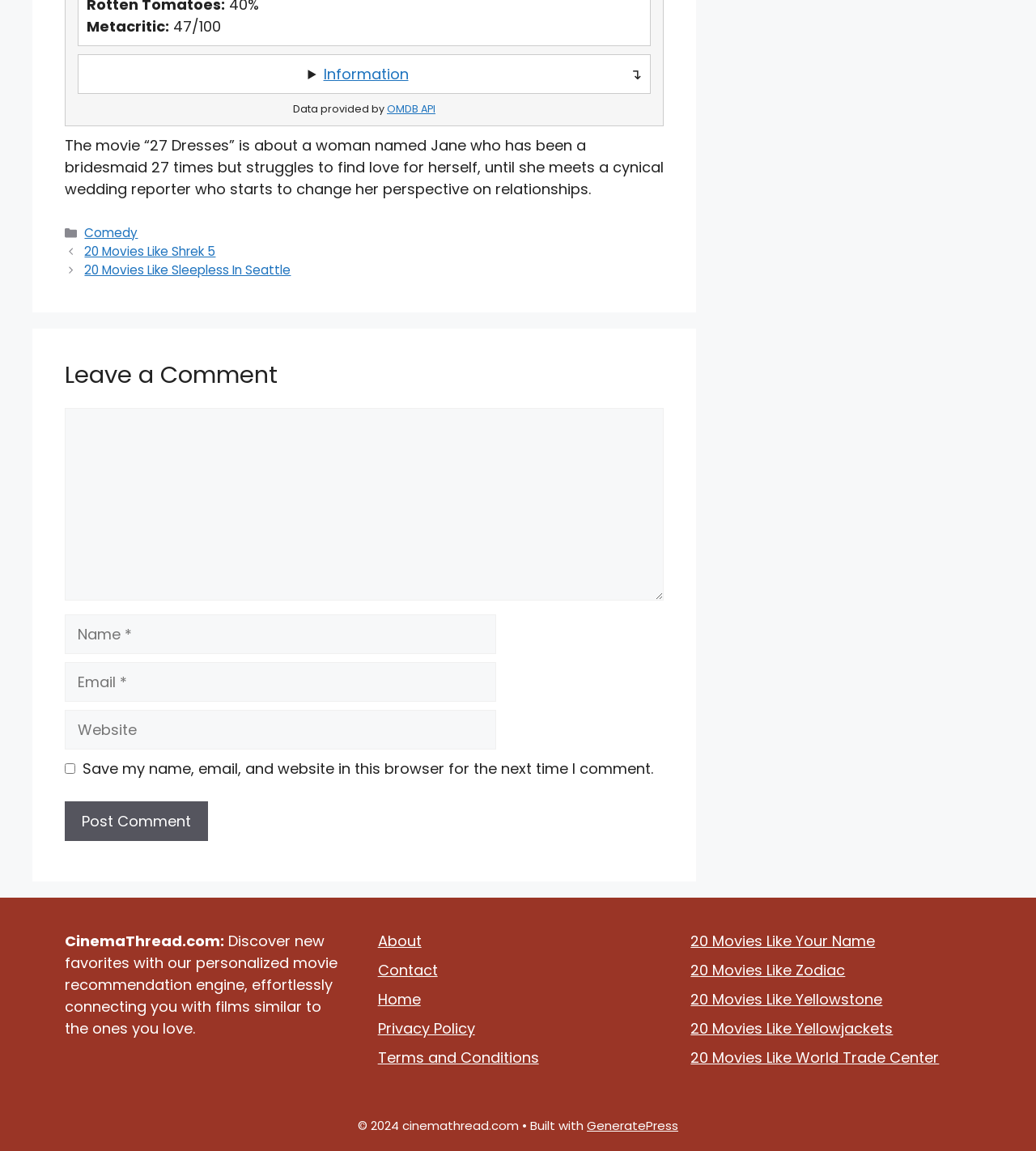Please determine the bounding box coordinates of the element to click on in order to accomplish the following task: "Read article about Valo Therapeutics". Ensure the coordinates are four float numbers ranging from 0 to 1, i.e., [left, top, right, bottom].

None